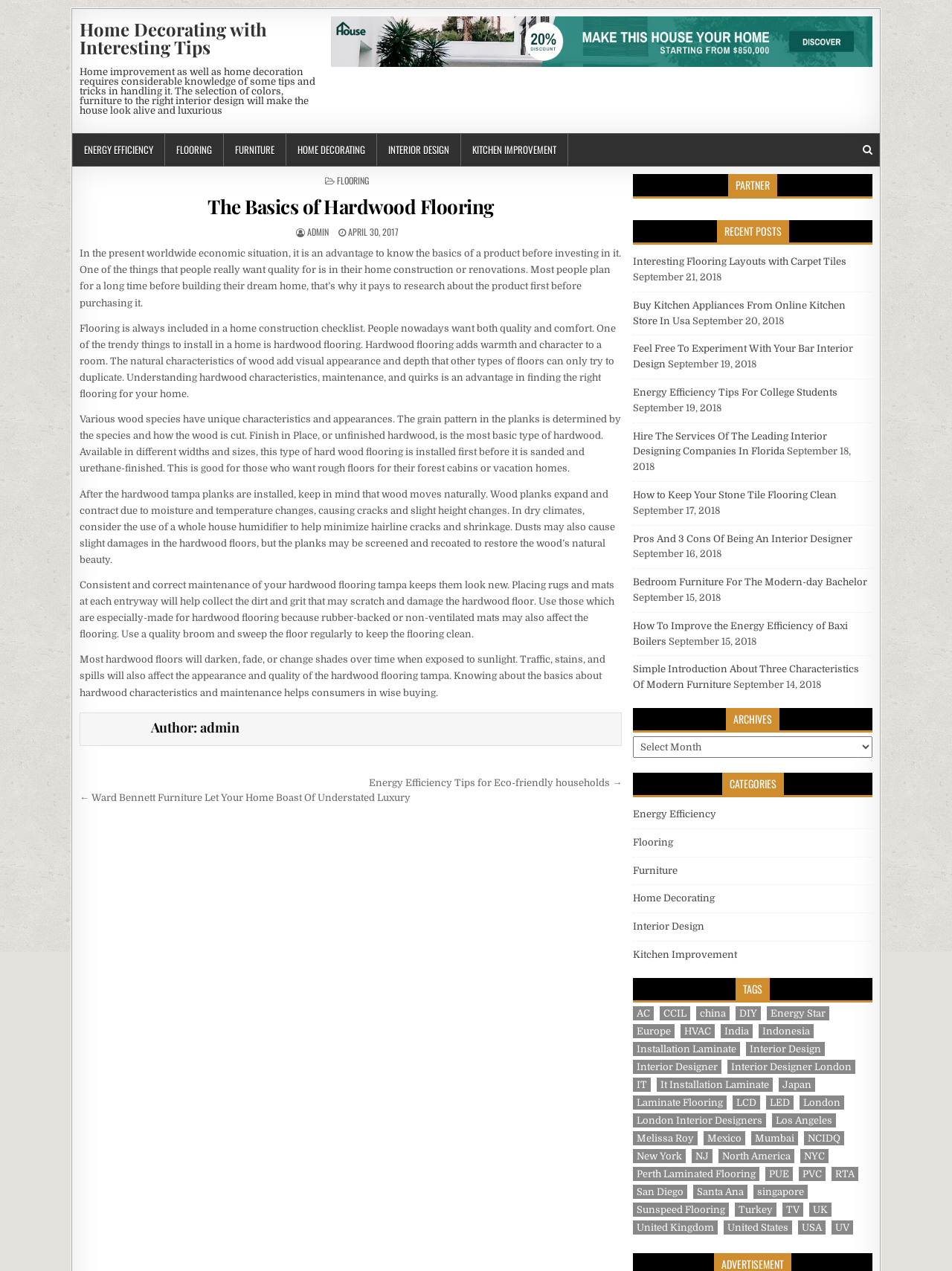How many tags are there?
Based on the image, answer the question with as much detail as possible.

I counted the tags by looking at the 'TAGS' section, which is located at the bottom right of the webpage. There are 10 tags listed.